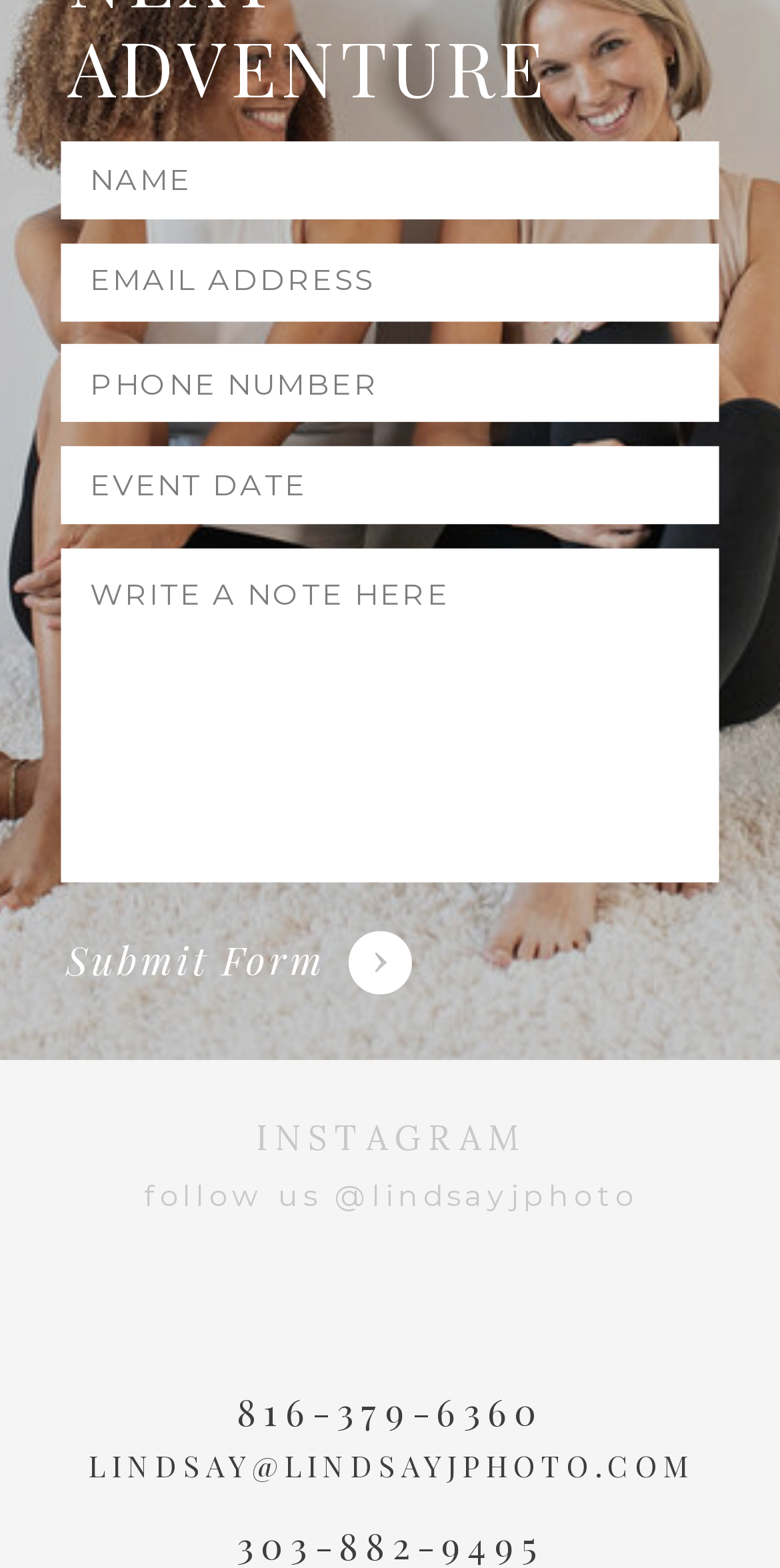Using the information in the image, give a detailed answer to the following question: What is the purpose of the 'Submit Form' button?

The 'Submit Form' button is located at the top of the page, indicating that it is a call-to-action element. The presence of multiple textboxes above it suggests that the user needs to fill out a form before submitting it, which is the purpose of the 'Submit Form' button.